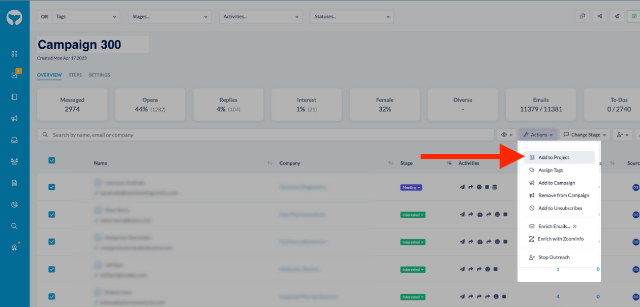Please provide a brief answer to the following inquiry using a single word or phrase:
What type of data is displayed in the table?

Contact information